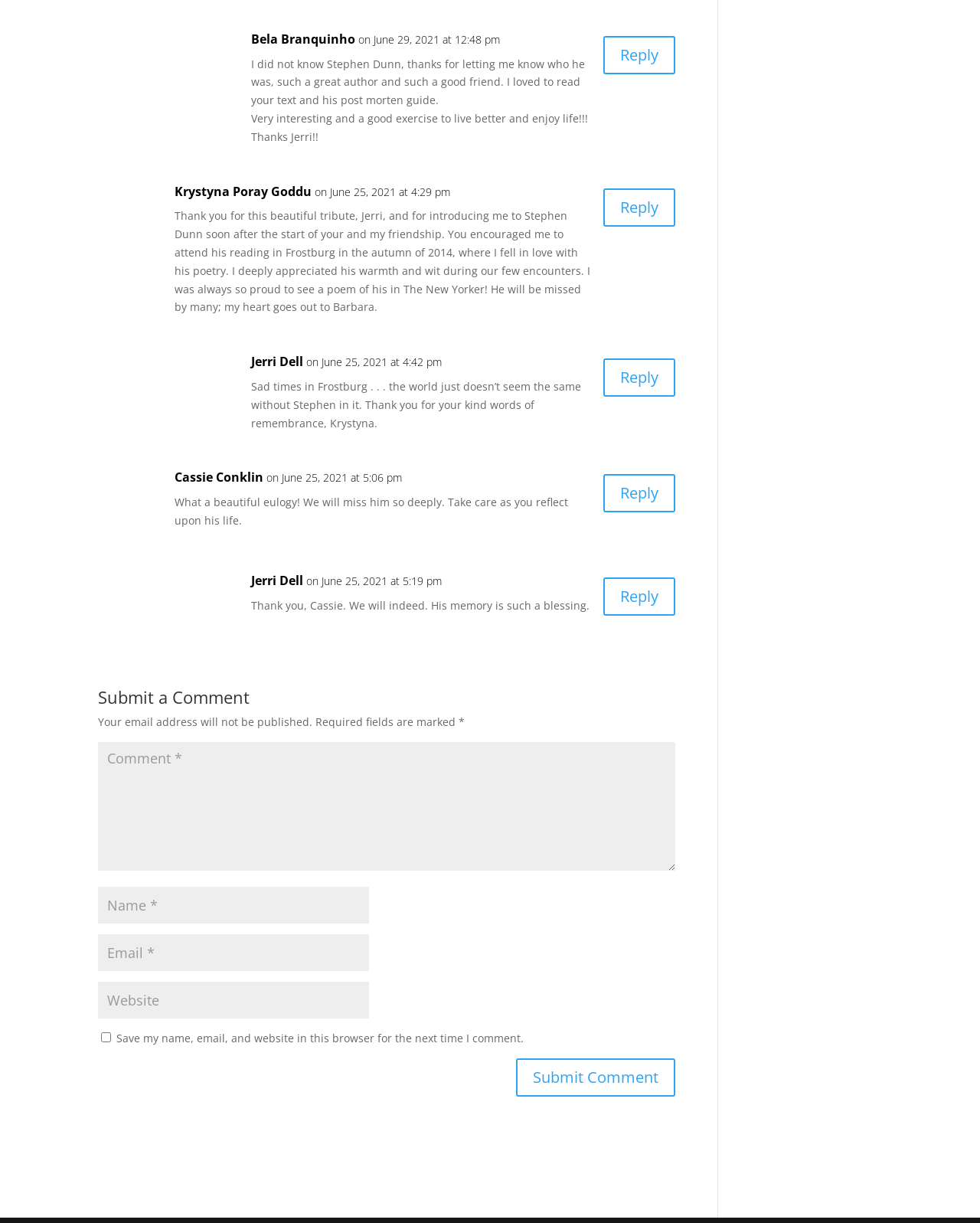Locate the bounding box coordinates of the clickable element to fulfill the following instruction: "Reply to Krystyna Poray Goddu". Provide the coordinates as four float numbers between 0 and 1 in the format [left, top, right, bottom].

[0.616, 0.154, 0.689, 0.185]